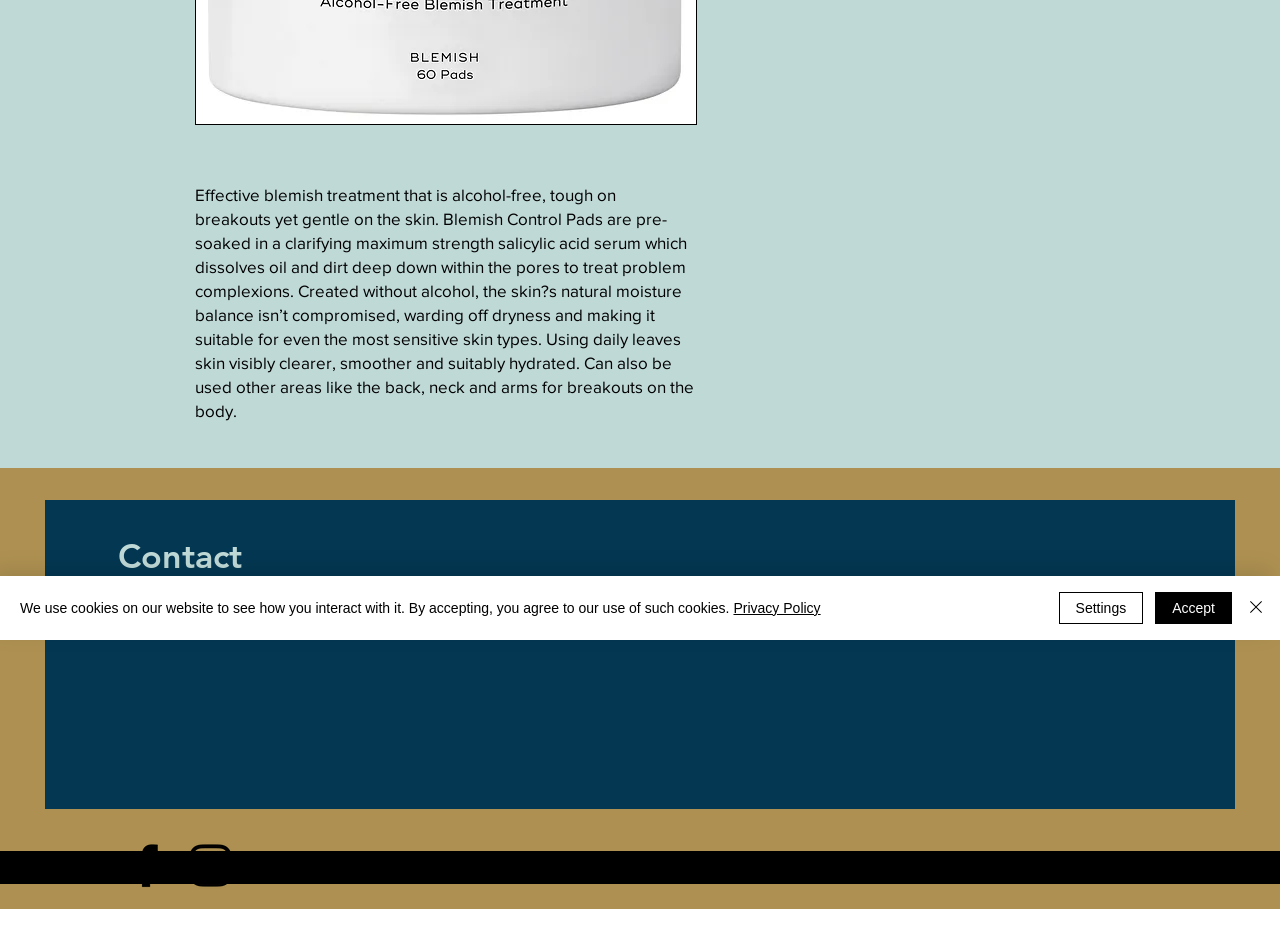Determine the bounding box coordinates of the UI element described by: "Accept".

[0.902, 0.639, 0.962, 0.674]